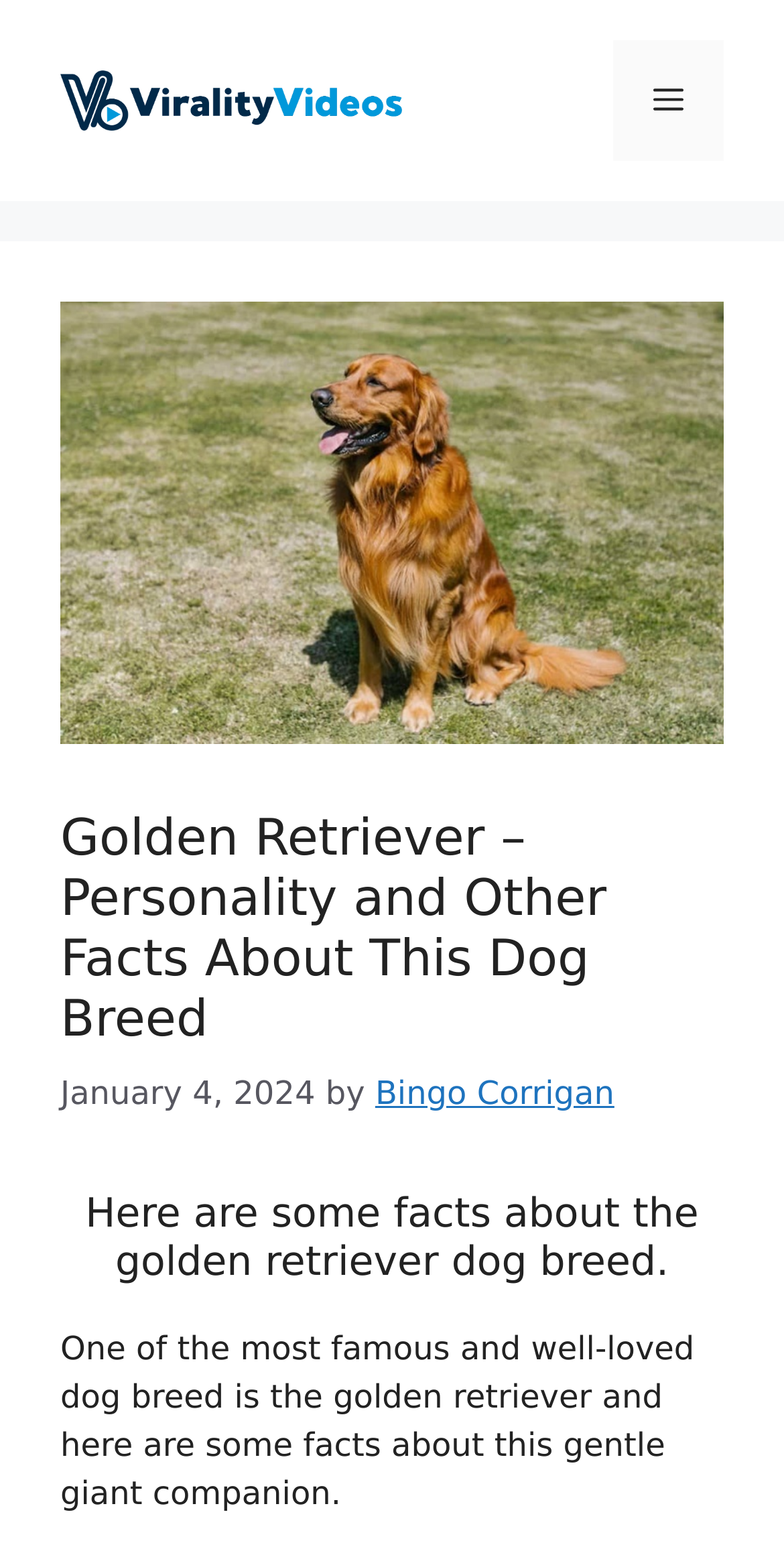What is the breed of dog being discussed?
From the image, respond using a single word or phrase.

Golden Retriever